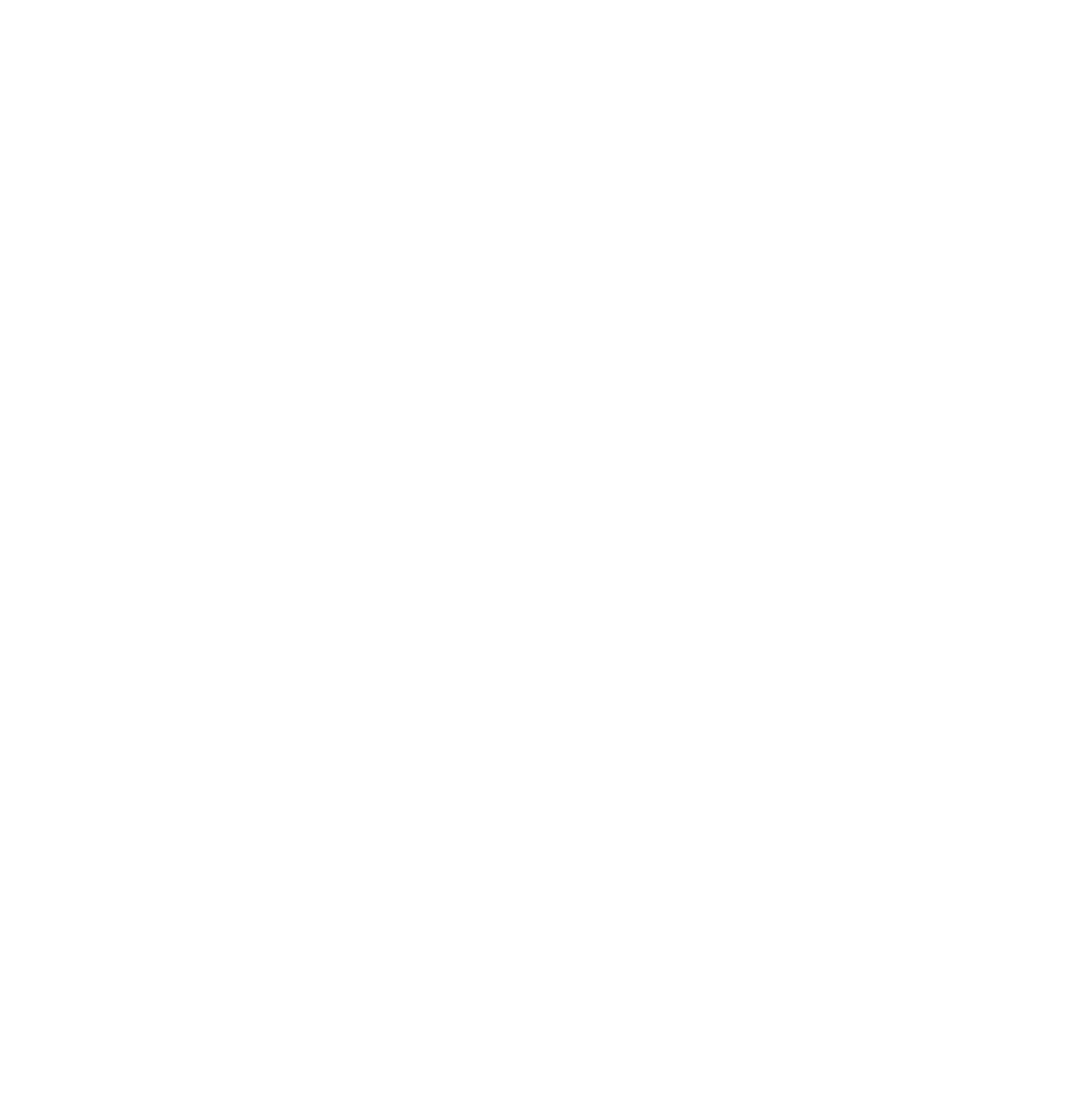Please find the bounding box for the following UI element description. Provide the coordinates in (top-left x, top-left y, bottom-right x, bottom-right y) format, with values between 0 and 1: Zack DeAngelis

[0.523, 0.273, 0.604, 0.288]